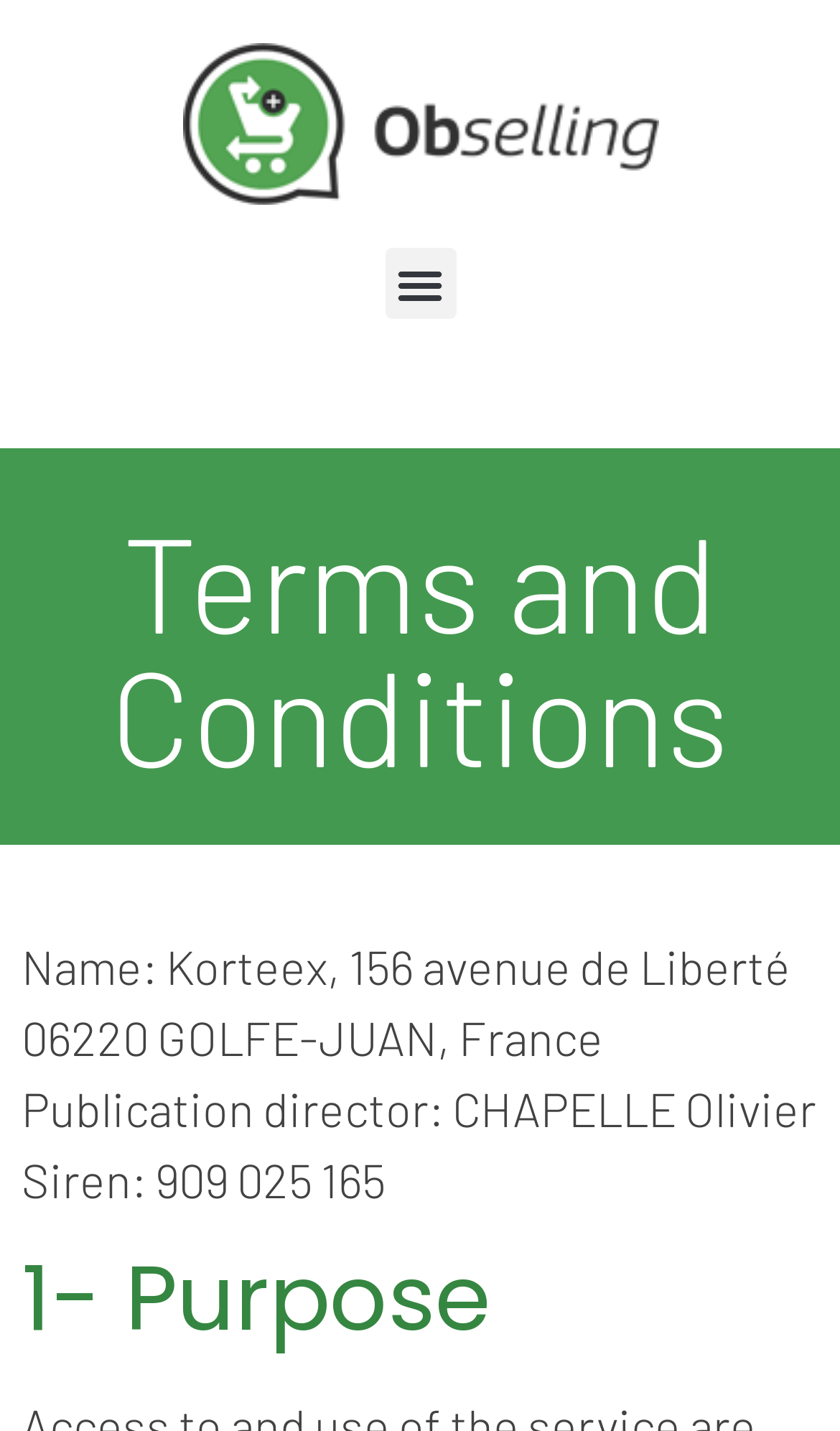Please respond to the question with a concise word or phrase:
Is the menu toggle button expanded?

False